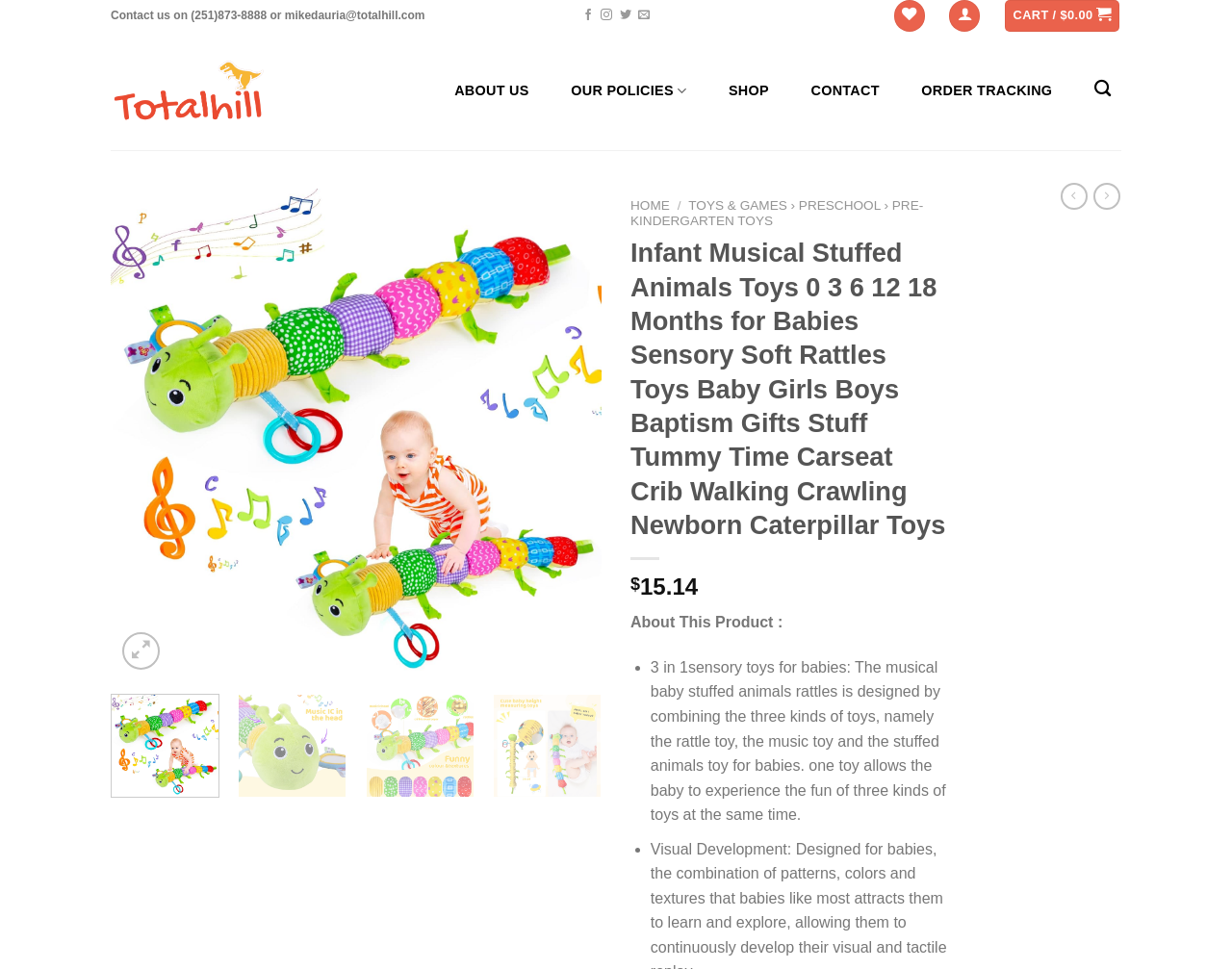Please identify the bounding box coordinates of the area that needs to be clicked to follow this instruction: "View shopping cart".

[0.816, 0.0, 0.909, 0.032]